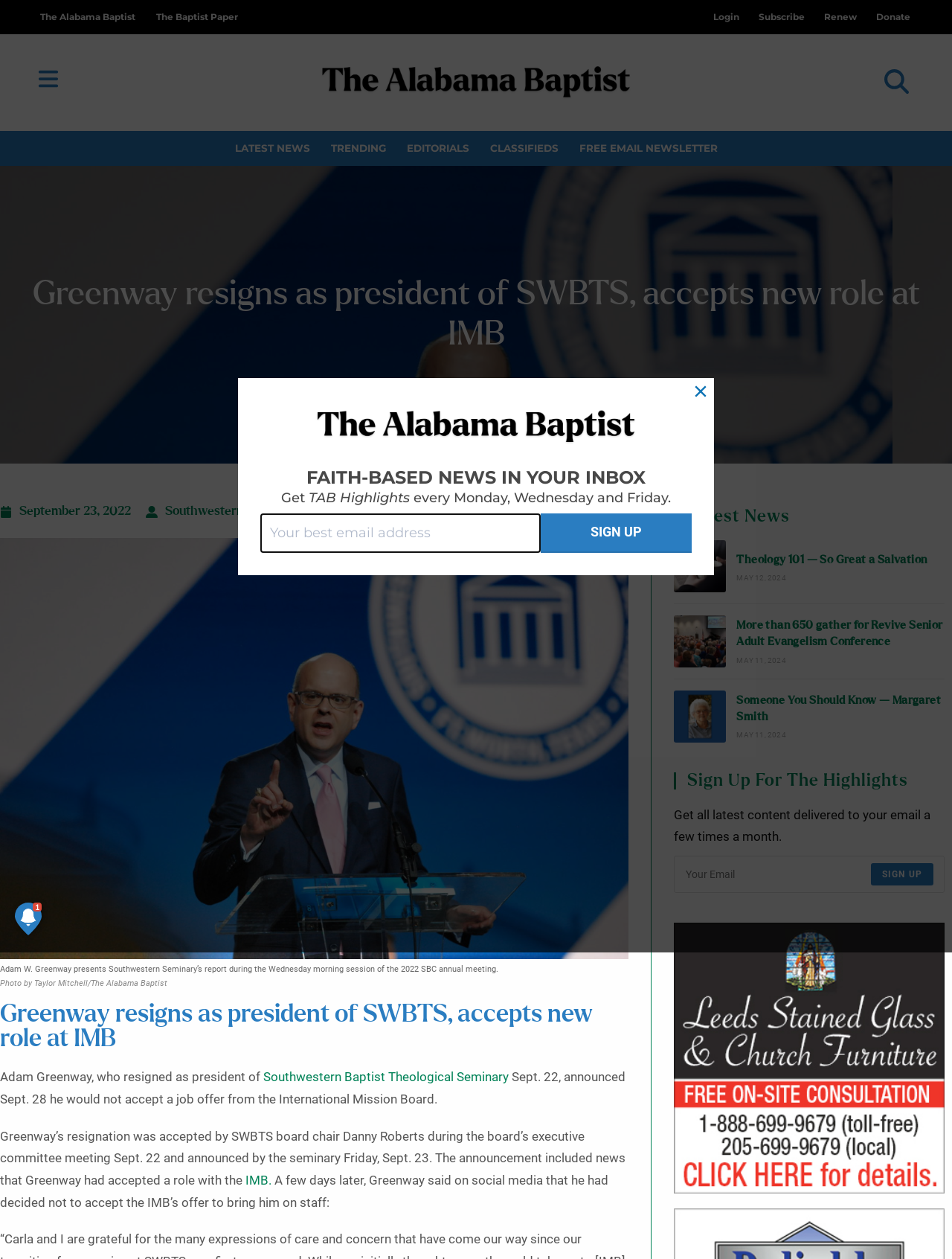Determine which piece of text is the heading of the webpage and provide it.

Greenway resigns as president of SWBTS, accepts new role at IMB